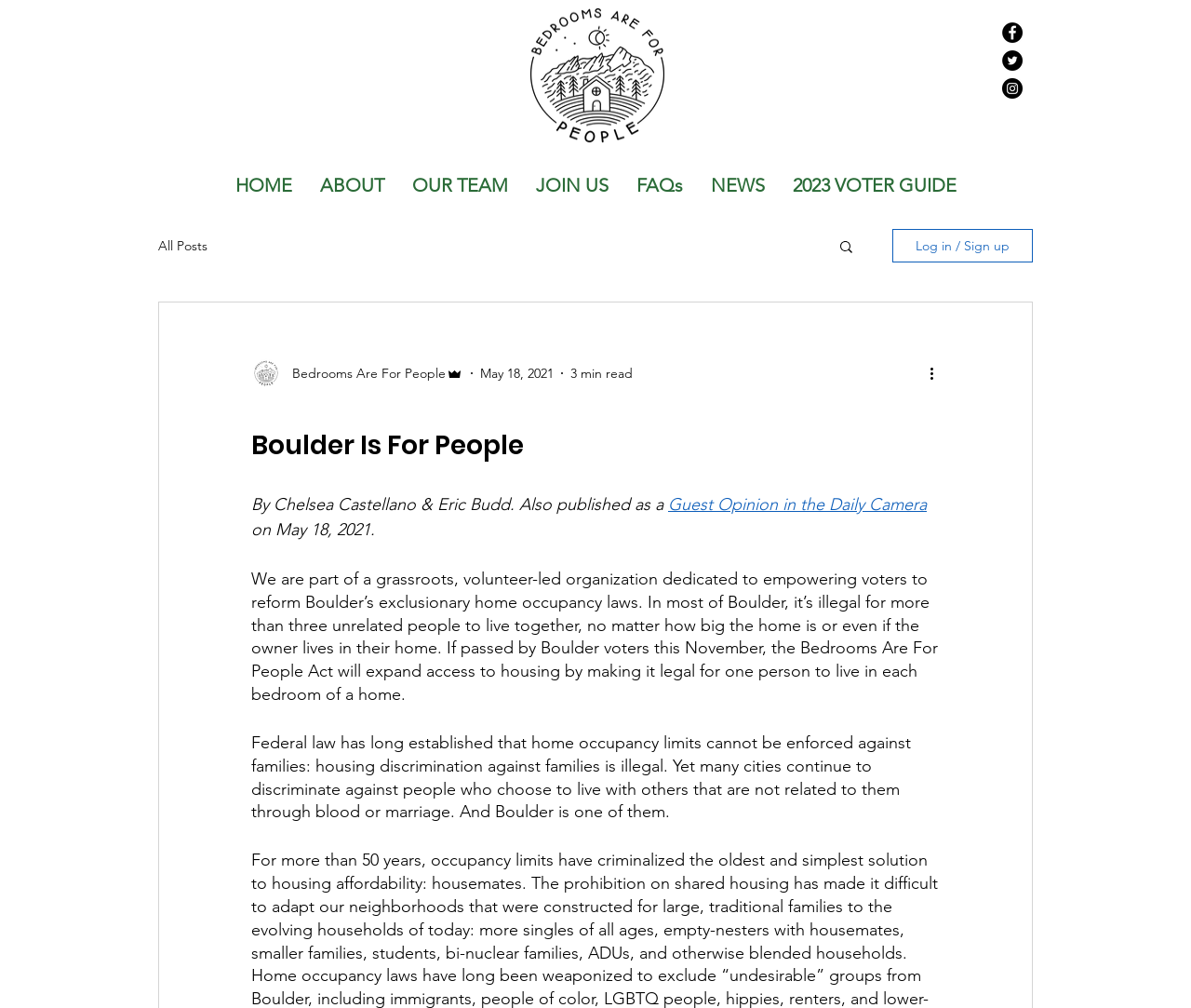Show the bounding box coordinates of the region that should be clicked to follow the instruction: "Click the Facebook link."

[0.841, 0.022, 0.859, 0.042]